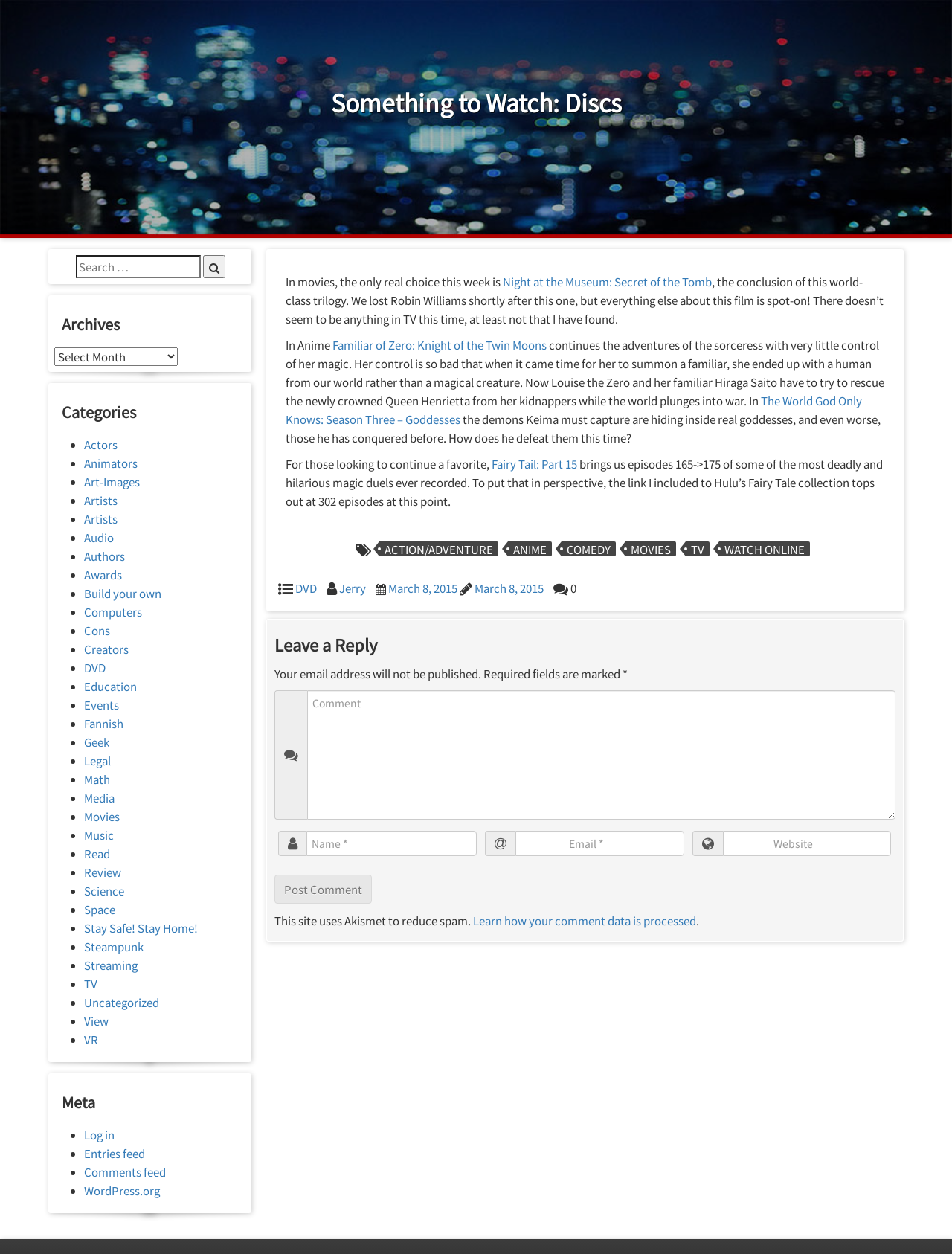Bounding box coordinates are specified in the format (top-left x, top-left y, bottom-right x, bottom-right y). All values are floating point numbers bounded between 0 and 1. Please provide the bounding box coordinate of the region this sentence describes: We are STAs

None